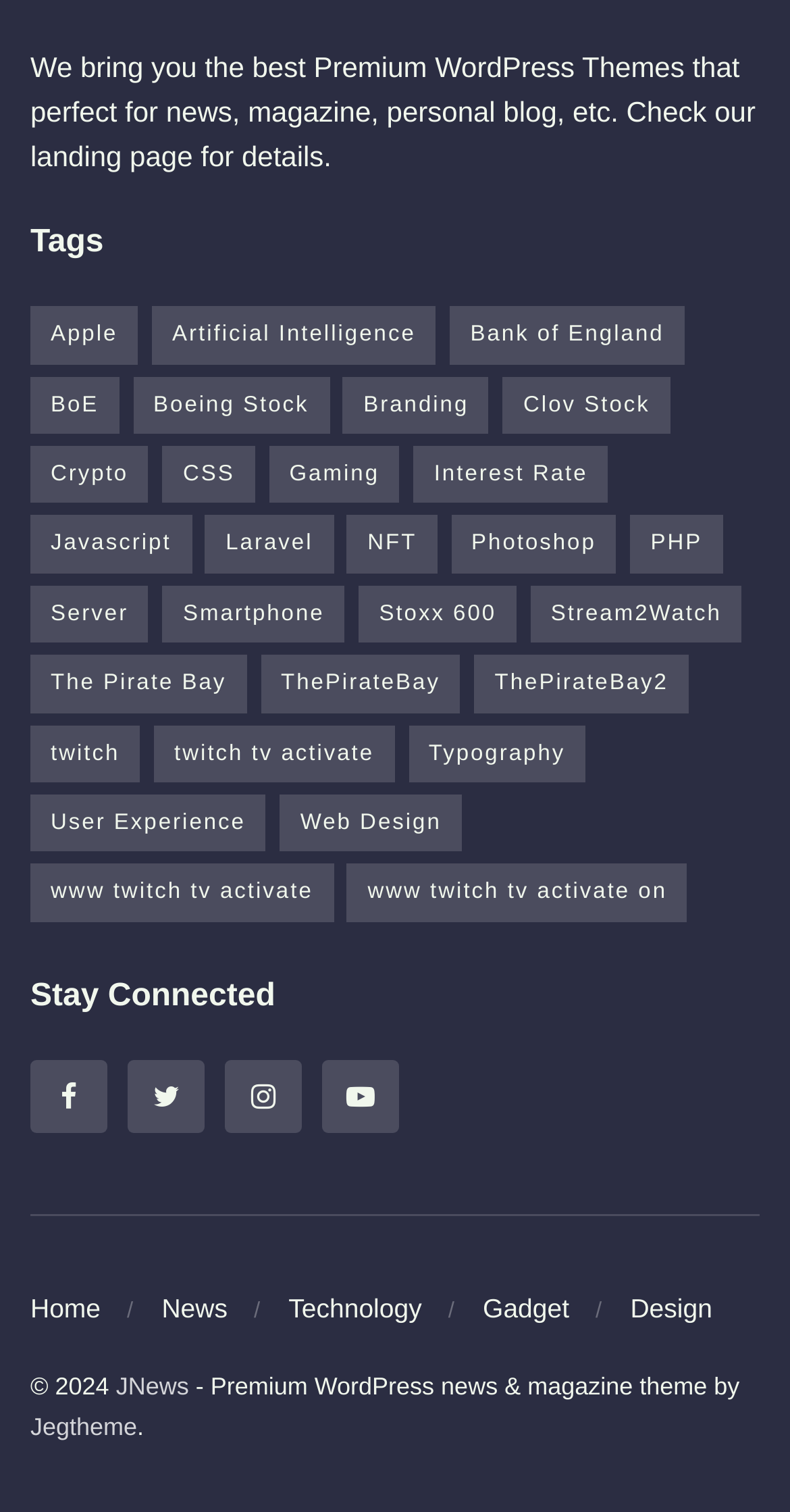Please find the bounding box coordinates of the element that needs to be clicked to perform the following instruction: "Visit the 'Home' page". The bounding box coordinates should be four float numbers between 0 and 1, represented as [left, top, right, bottom].

[0.038, 0.855, 0.127, 0.875]